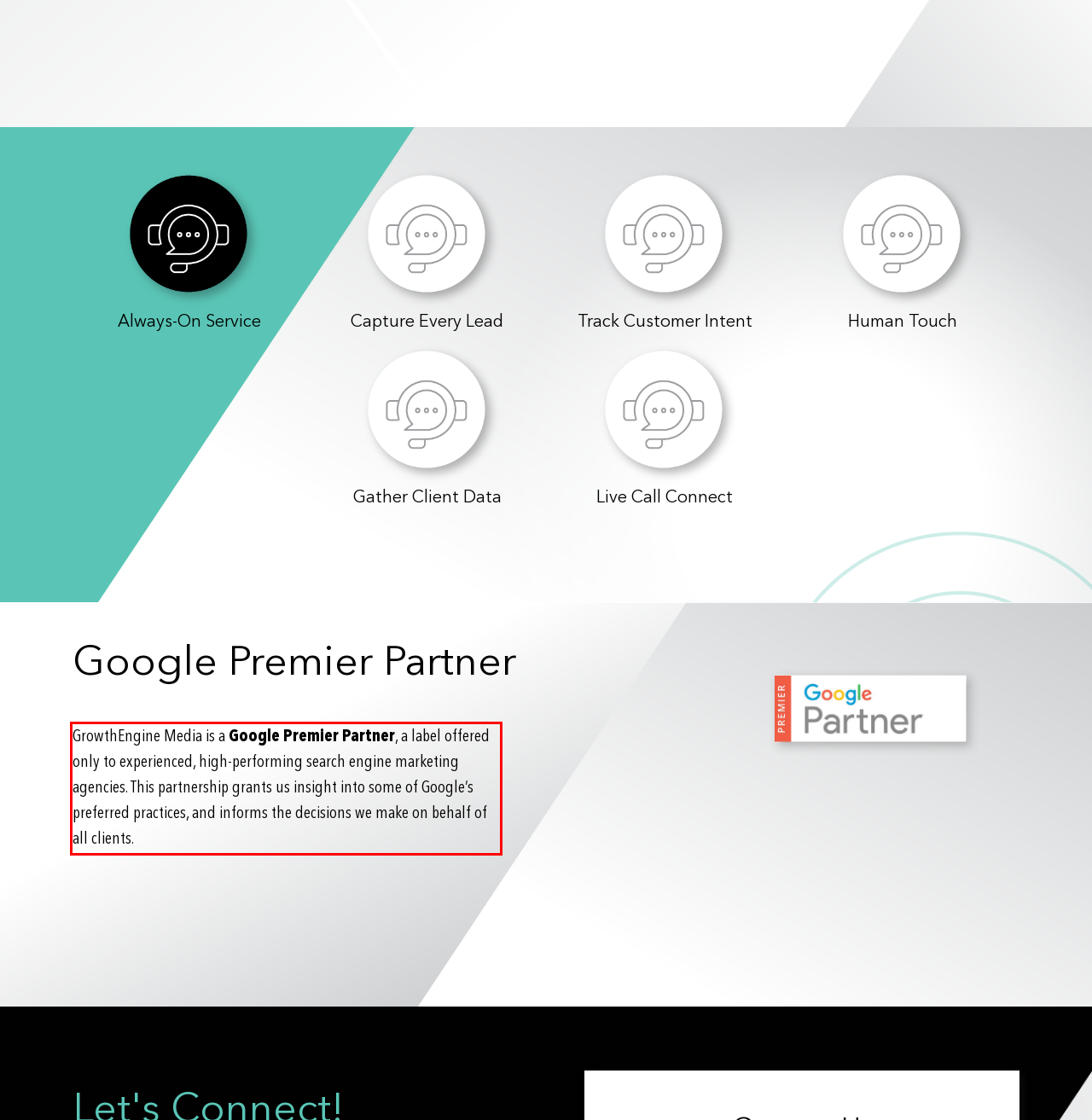You are presented with a webpage screenshot featuring a red bounding box. Perform OCR on the text inside the red bounding box and extract the content.

GrowthEngine Media is a Google Premier Partner, a label offered only to experienced, high-performing search engine marketing agencies. This partnership grants us insight into some of Google’s preferred practices, and informs the decisions we make on behalf of all clients.